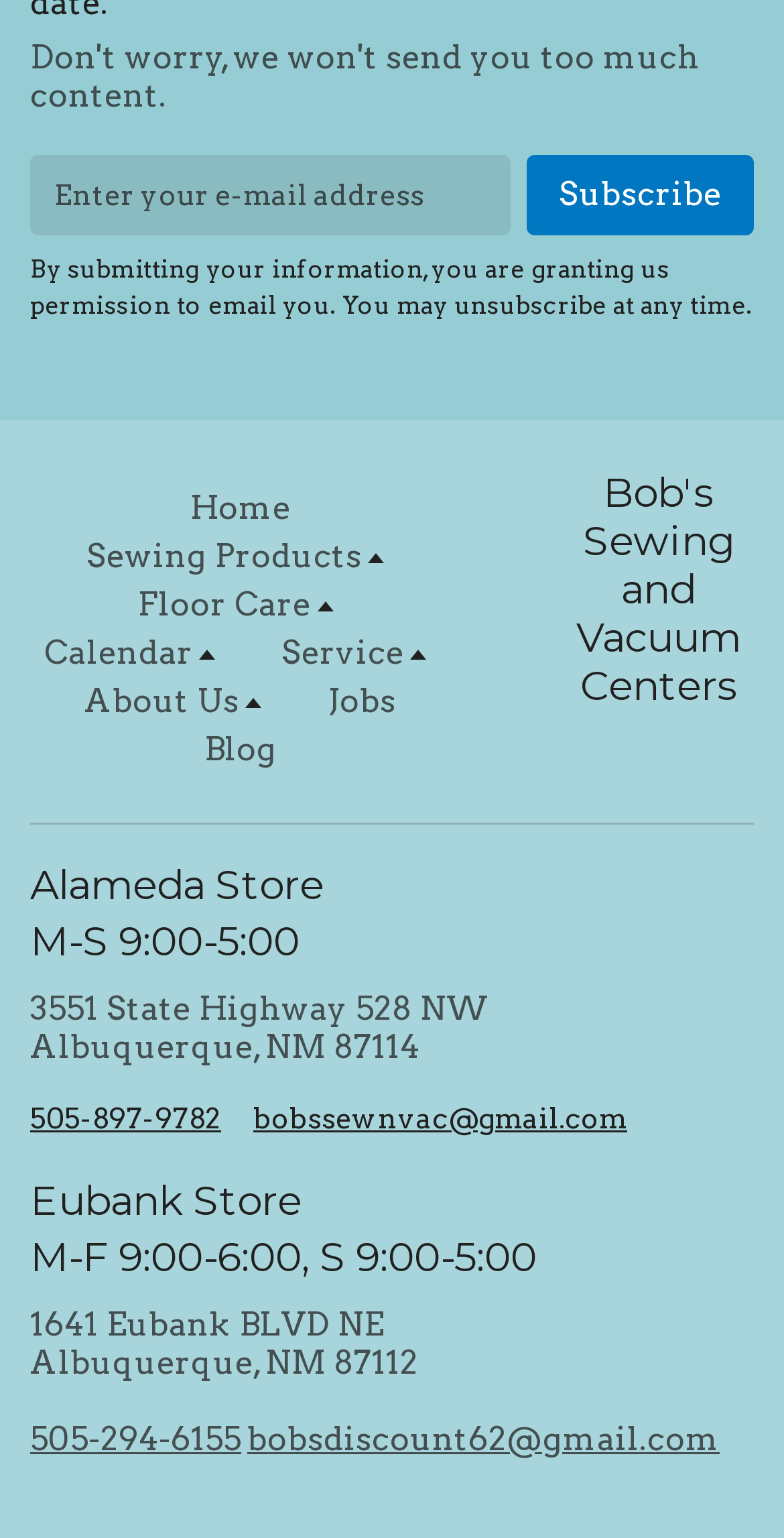Respond to the question below with a single word or phrase:
What is the phone number of the Eubank store?

505-294-6155